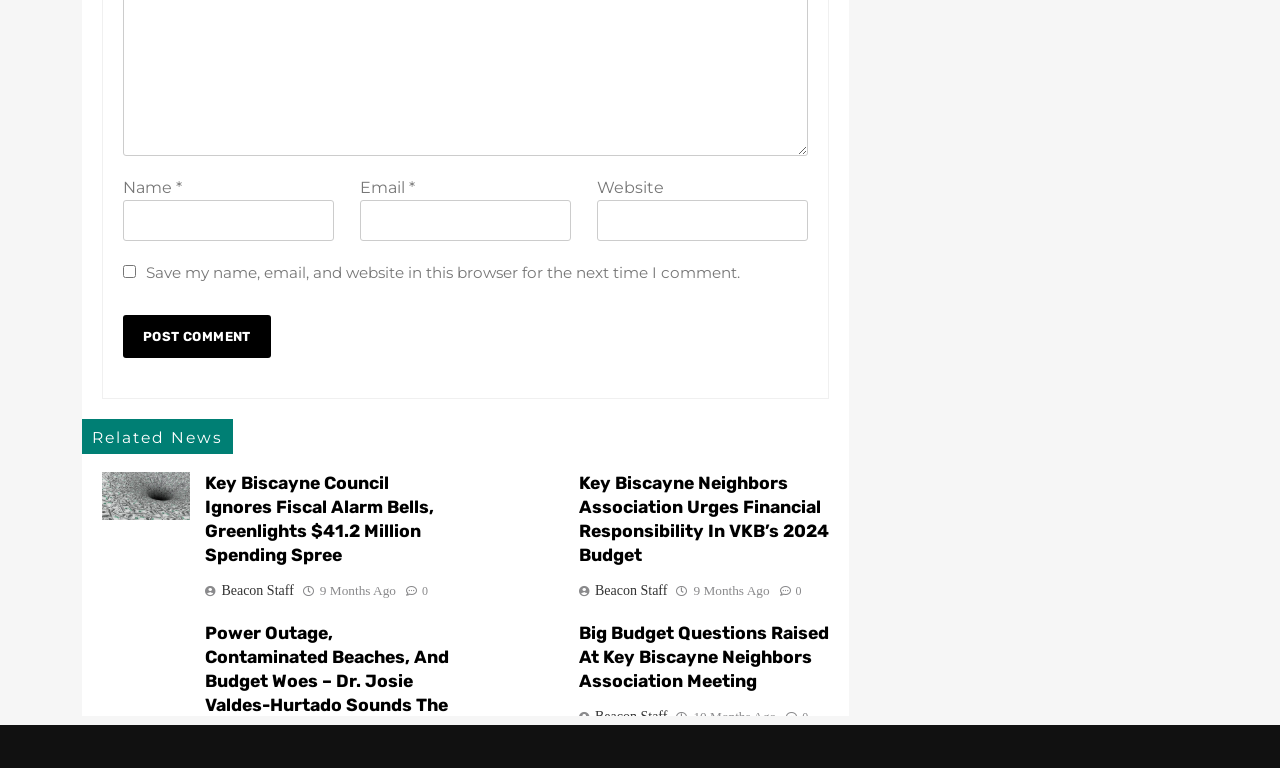Find and specify the bounding box coordinates that correspond to the clickable region for the instruction: "Enter your name".

[0.096, 0.261, 0.261, 0.314]